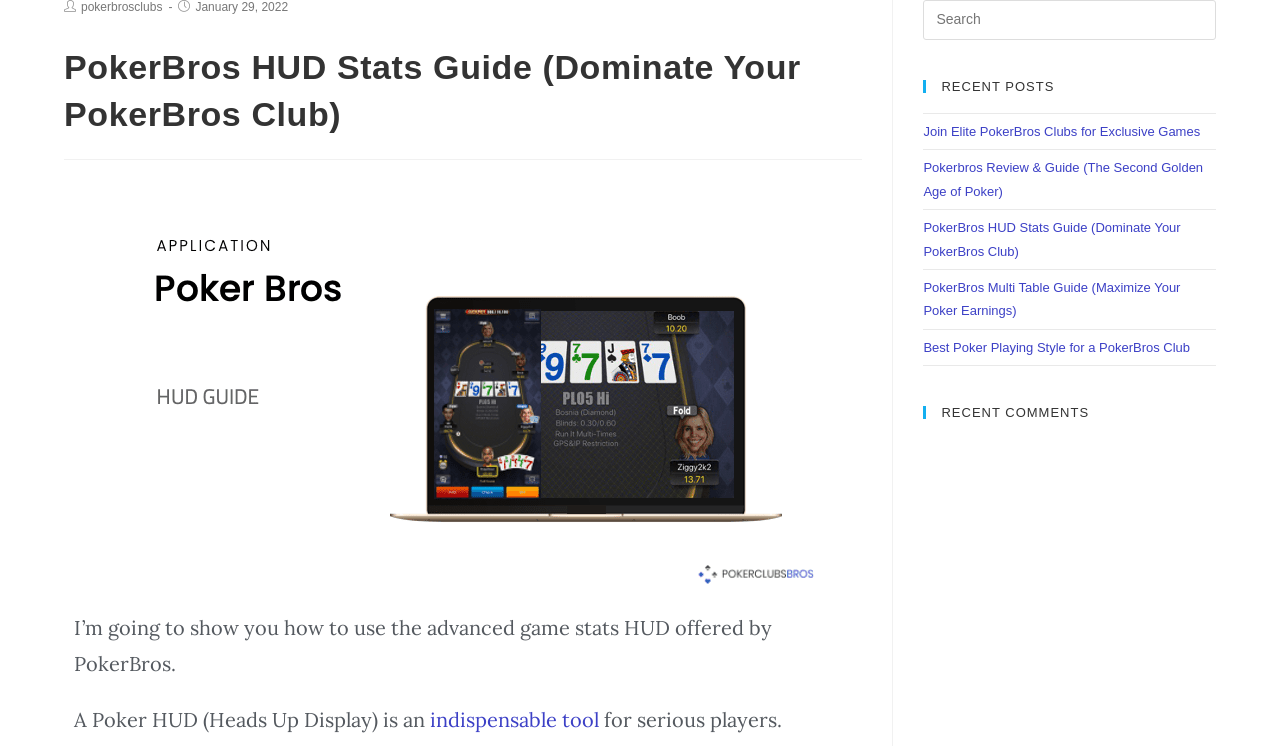Give a comprehensive overview of the webpage, including key elements.

The webpage is a guide on how to use the advanced game stats HUD offered by PokerBros to become a more successful poker player. At the top left, there is a link to "pokerbrosclubs" and a static text displaying the date "January 29, 2022". Below these elements, there is a header section with a heading that matches the title of the webpage, "PokerBros HUD Stats Guide (Dominate Your PokerBros Club)".

On the left side of the page, there is a large image of the "PokerBros HUD" that takes up most of the vertical space. To the right of the image, there are three blocks of text. The first block explains the purpose of the guide, which is to show how to use the advanced game stats HUD offered by PokerBros. The second block describes what a Poker HUD is, and the third block mentions that it is an indispensable tool for serious players.

On the right side of the page, there is a complementary section that contains a search box at the top, labeled "Search". Below the search box, there are several links to recent posts, including "Join Elite PokerBros Clubs for Exclusive Games", "Pokerbros Review & Guide", and others. Further down, there is a heading "RECENT COMMENTS" but no actual comments are displayed.